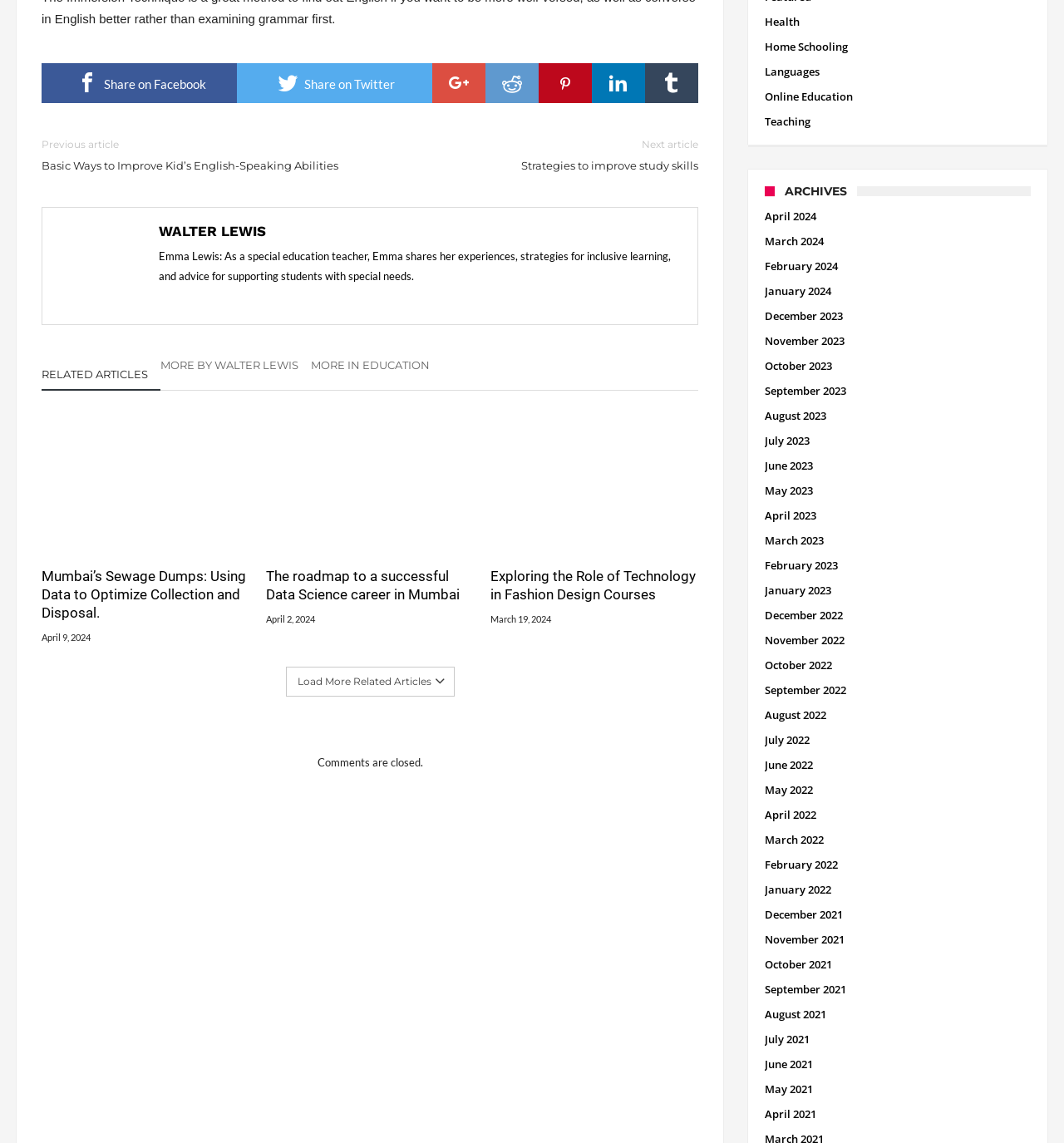Identify the bounding box coordinates of the clickable region to carry out the given instruction: "Browse articles in April 2024".

[0.719, 0.178, 0.767, 0.2]